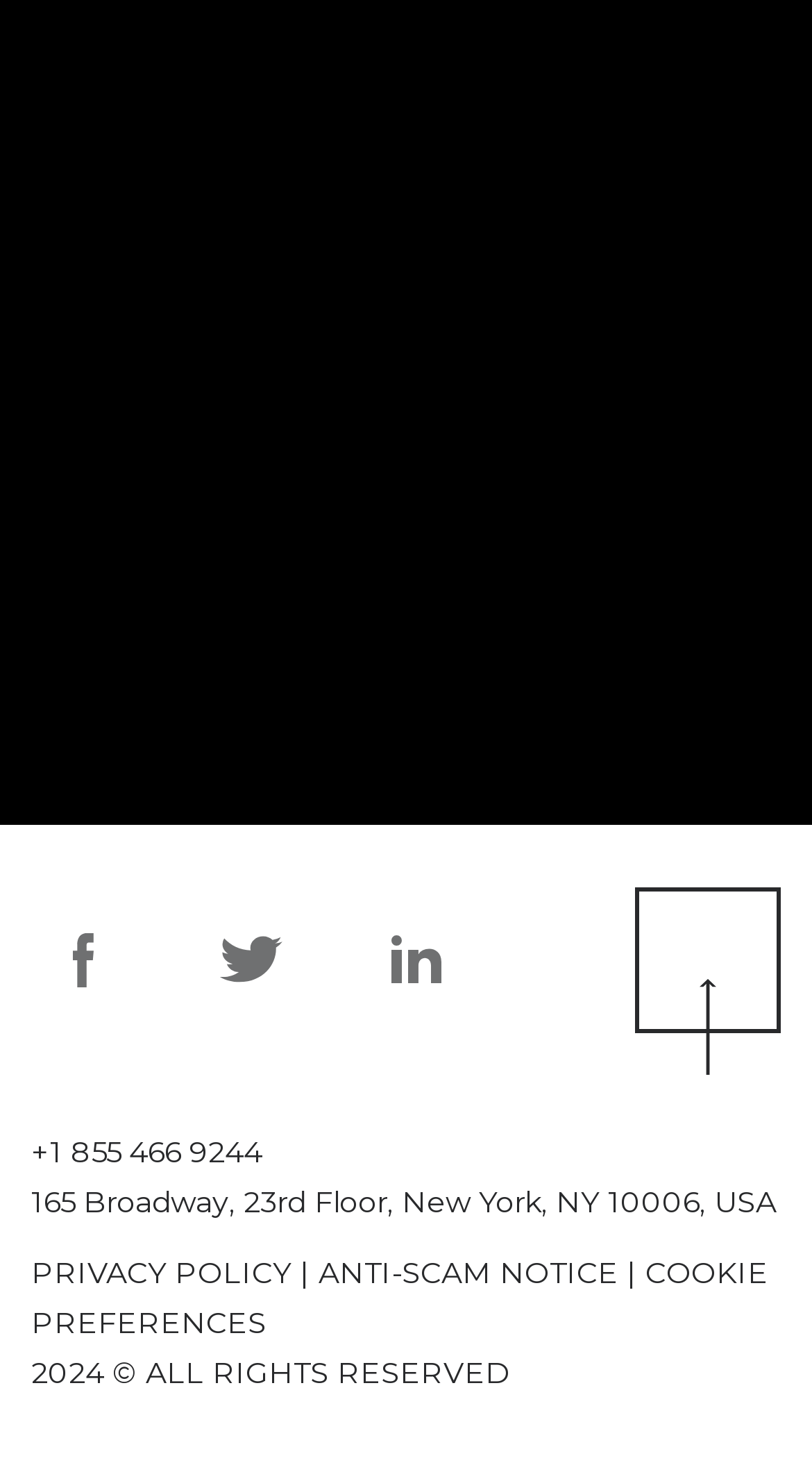What is the company's phone number? Using the information from the screenshot, answer with a single word or phrase.

+1 855 466 9244